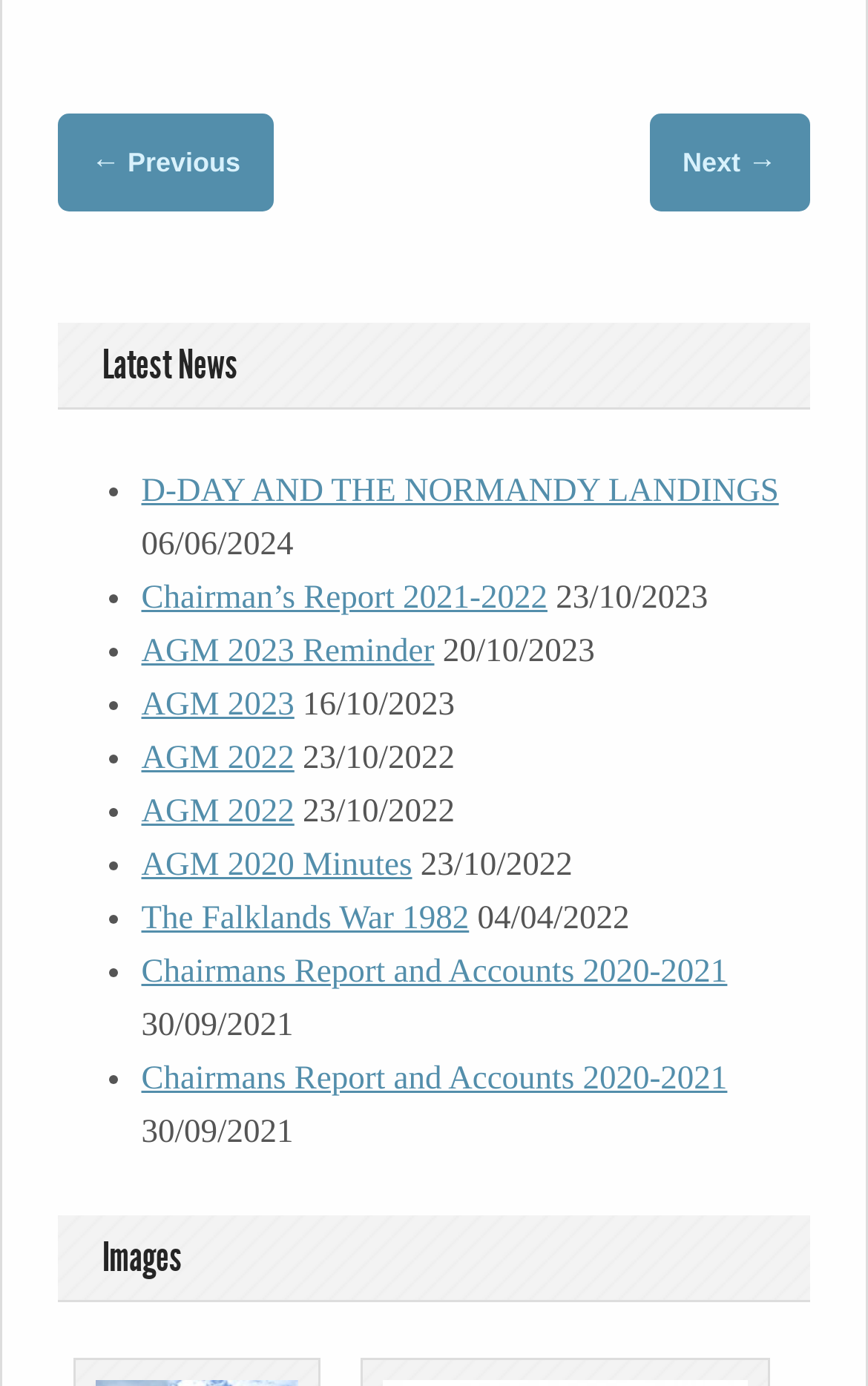Find the bounding box coordinates of the element to click in order to complete this instruction: "View images". The bounding box coordinates must be four float numbers between 0 and 1, denoted as [left, top, right, bottom].

[0.067, 0.877, 0.933, 0.94]